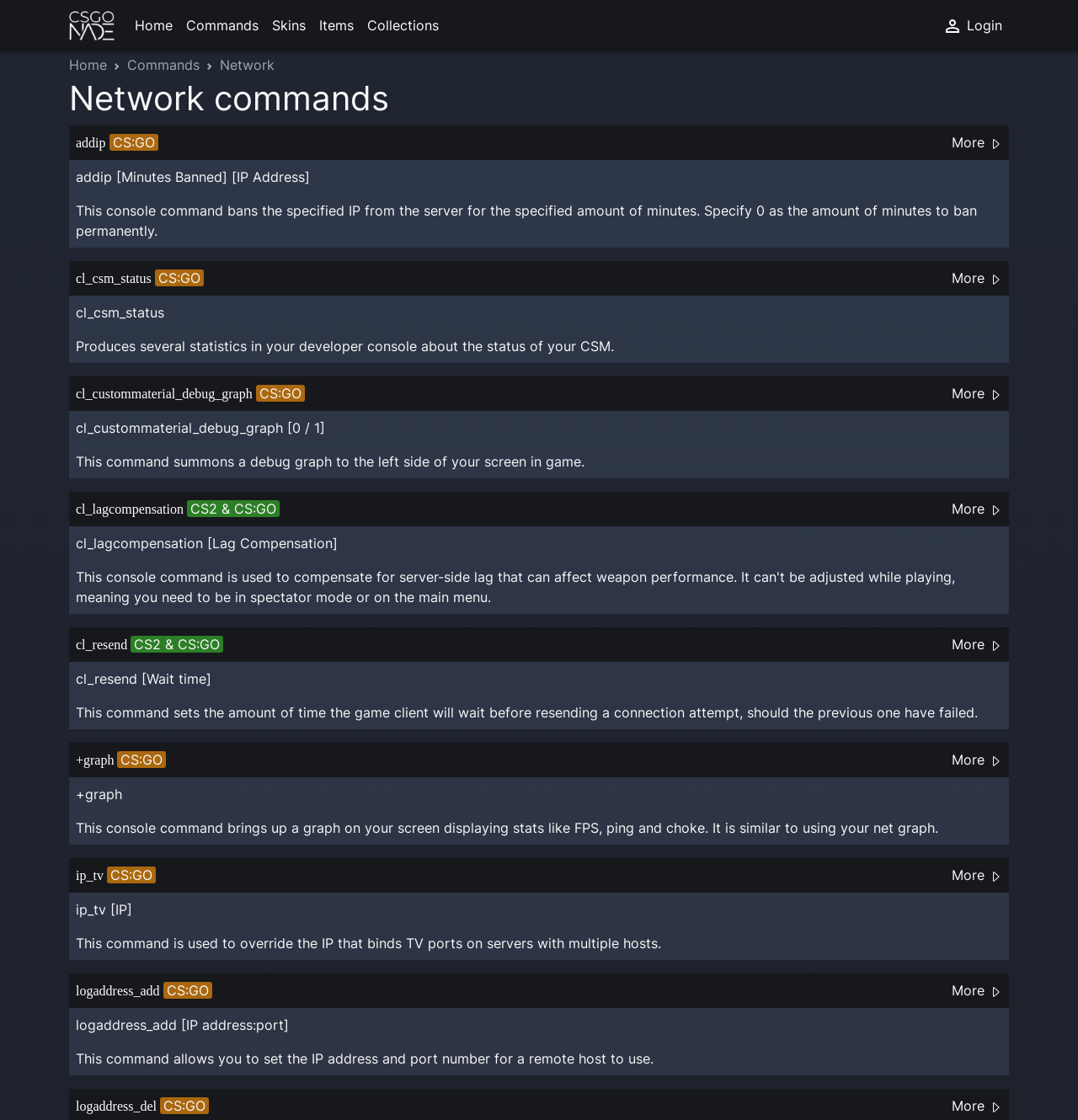Determine the bounding box coordinates of the section I need to click to execute the following instruction: "Click the '+graph' link". Provide the coordinates as four float numbers between 0 and 1, i.e., [left, top, right, bottom].

[0.07, 0.672, 0.109, 0.685]